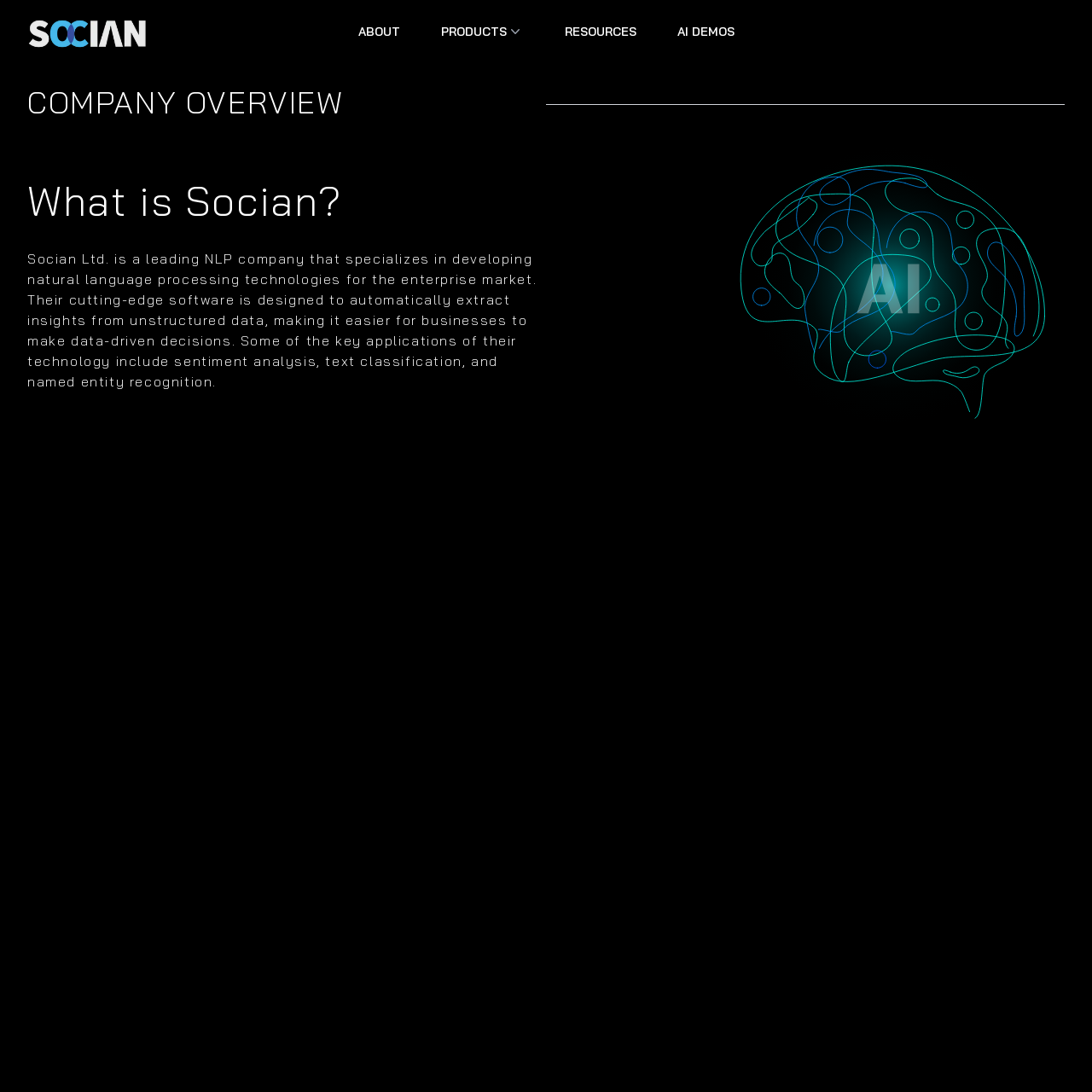Focus on the image outlined in red and offer a detailed answer to the question below, relying on the visual elements in the image:
What type of technologies does Socian AI specialize in?

The company specializes in natural language processing technologies, which enable businesses to harness unstructured data for insightful decision-making.